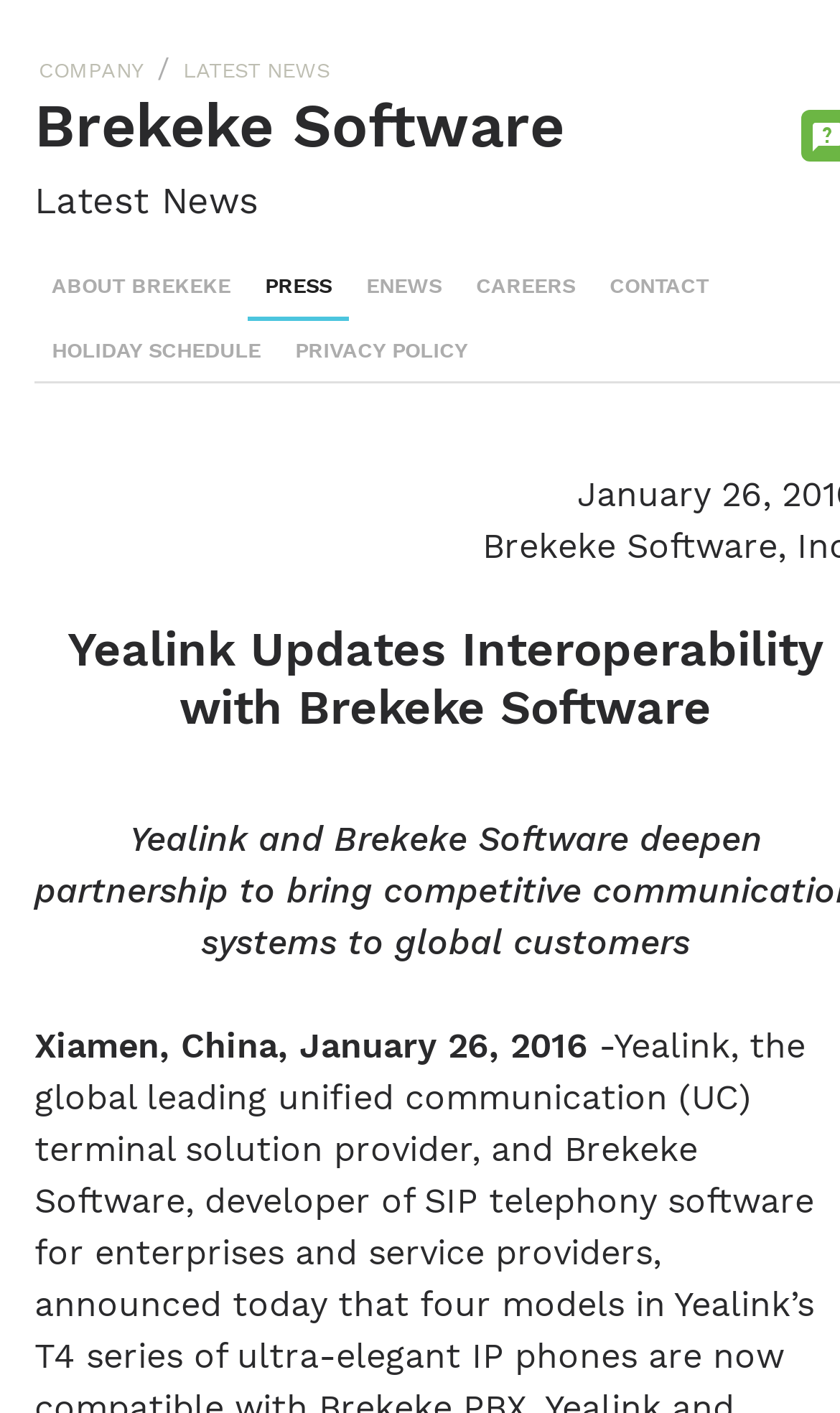How many menu items are there in the top navigation bar?
Based on the screenshot, answer the question with a single word or phrase.

2